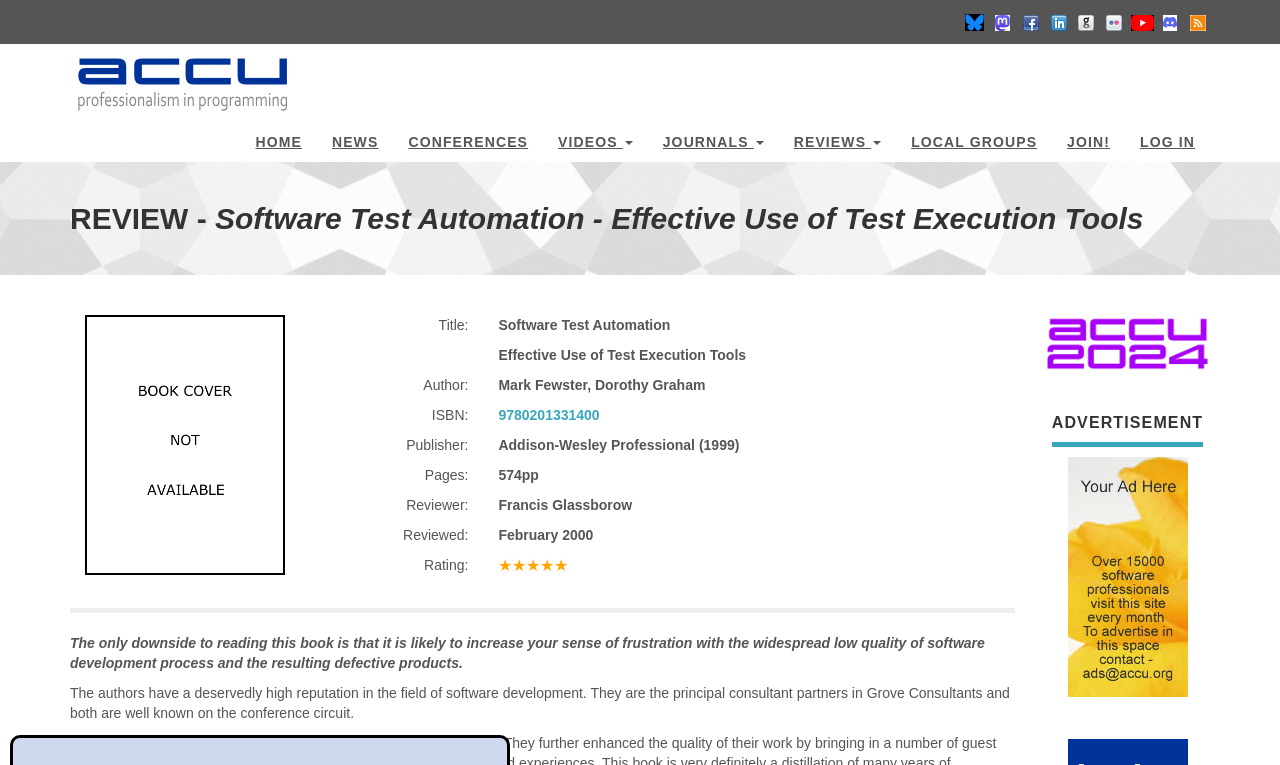Illustrate the webpage thoroughly, mentioning all important details.

The webpage is about ACCU, an organization focused on professionalism in programming. At the top, there is a logo of Software Test Automation, which is a link to the homepage. Below the logo, there is a navigation menu with links to HOME, NEWS, CONFERENCES, VIDEOS, JOURNALS, REVIEWS, LOCAL GROUPS, JOIN!, and LOG IN.

The main content of the page is a book review titled "REVIEW - Software Test Automation - Effective Use of Test Execution Tools". The review includes the title, author, ISBN, publisher, pages, reviewer, reviewed date, and rating. The rating is 5 out of 5 stars.

Below the review, there is a horizontal separator, followed by a paragraph of text discussing the book. The text is a summary of the book's content and the authors' reputation in the field of software development.

On the right side of the page, there are several links with accompanying images, which appear to be advertisements or sponsored content. There is also a heading "ADVERTISEMENT" with a link and an image below it.

At the bottom of the page, there is another horizontal separator, followed by a paragraph of text discussing the downside of reading the book, which is that it may increase frustration with the low quality of software development processes.